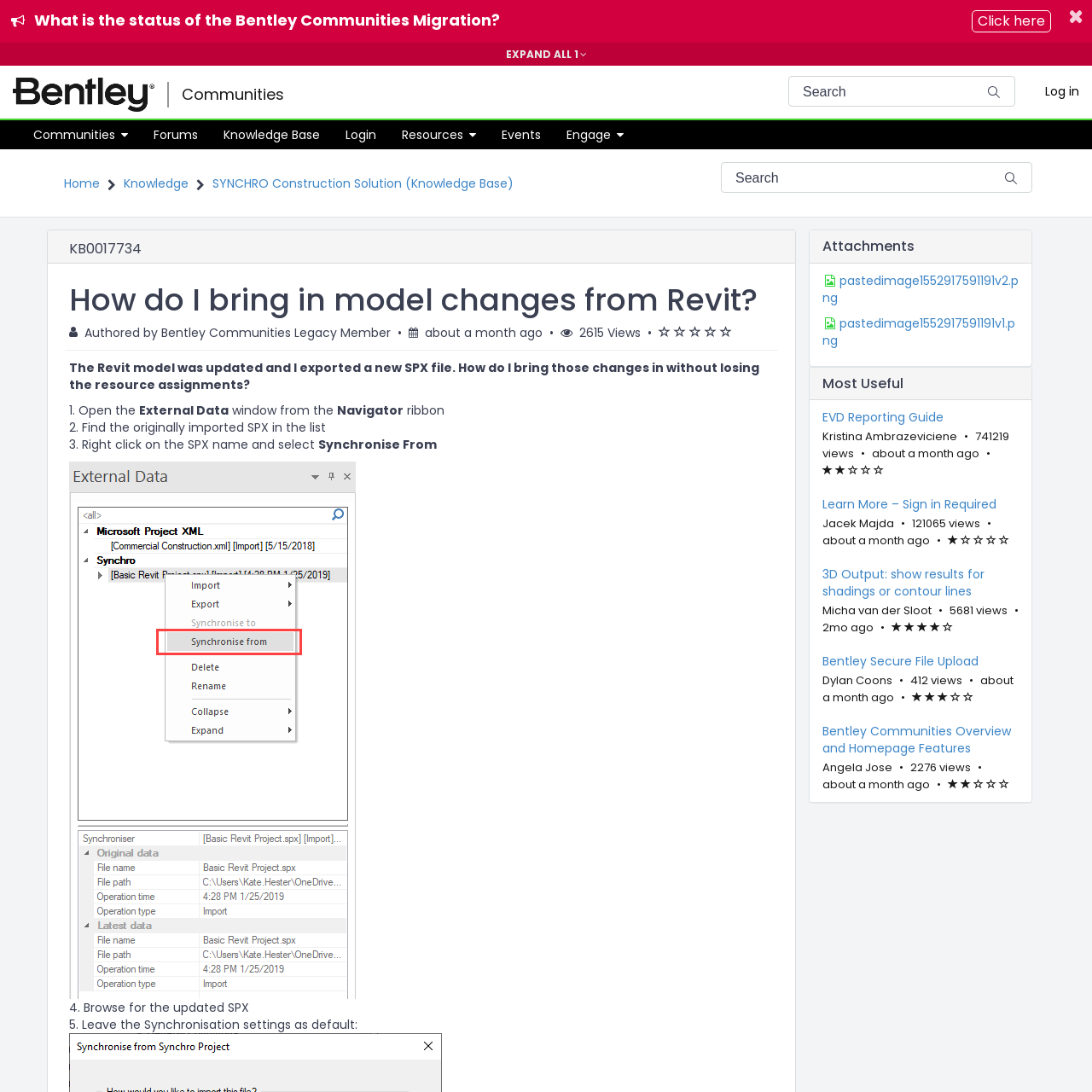Can you specify the bounding box coordinates for the region that should be clicked to fulfill this instruction: "Download attachment pastedimage1552917591191v2.png".

[0.753, 0.249, 0.933, 0.28]